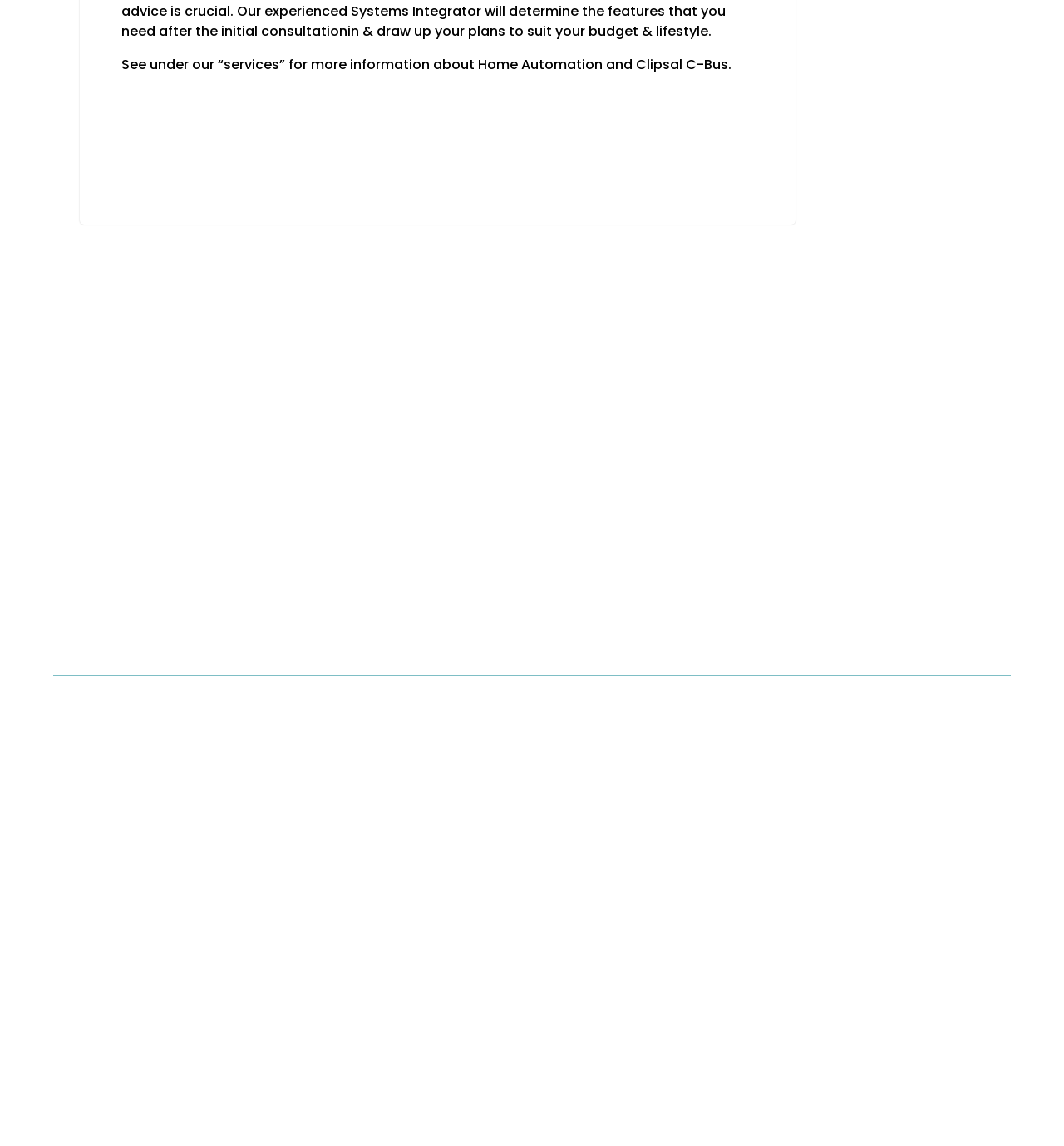Please locate the bounding box coordinates of the element that should be clicked to complete the given instruction: "Click on Send A Message".

[0.736, 0.87, 0.9, 0.907]